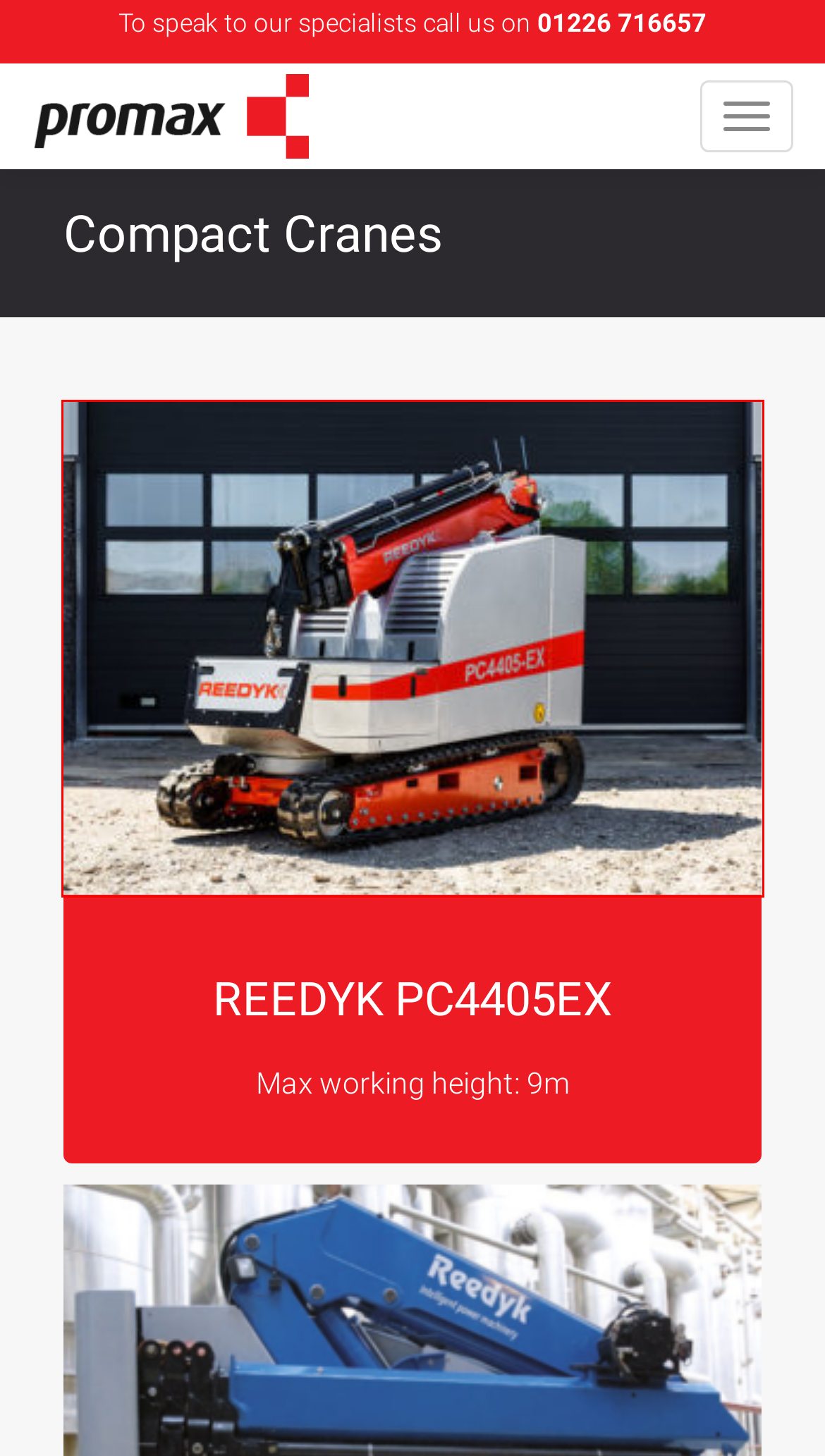You have a screenshot of a webpage with a red rectangle bounding box around an element. Identify the best matching webpage description for the new page that appears after clicking the element in the bounding box. The descriptions are:
A. Introducing the 18.95 Spiderlift - Promax Access Platforms
B. Platform Basket relase first mast boom with levelling jacks - Promax Access Platforms
C. Contact Promax Access - Access specialists - 01226 716657
D. MEWP Access Platforms - Cherry Pickers - Rail - 01226 716657
E. Privacy Policy for Promax Access - See How We Protect Your Pivacy
F. REEDYK PC4405EX Compact Crane Available To Buy Here - Promax
G. Reedyk C3410 Compact Crane Available To Buy Here -Promax
H. Spider Lift Access Platforms - Spider MEWP Access Equipment

F